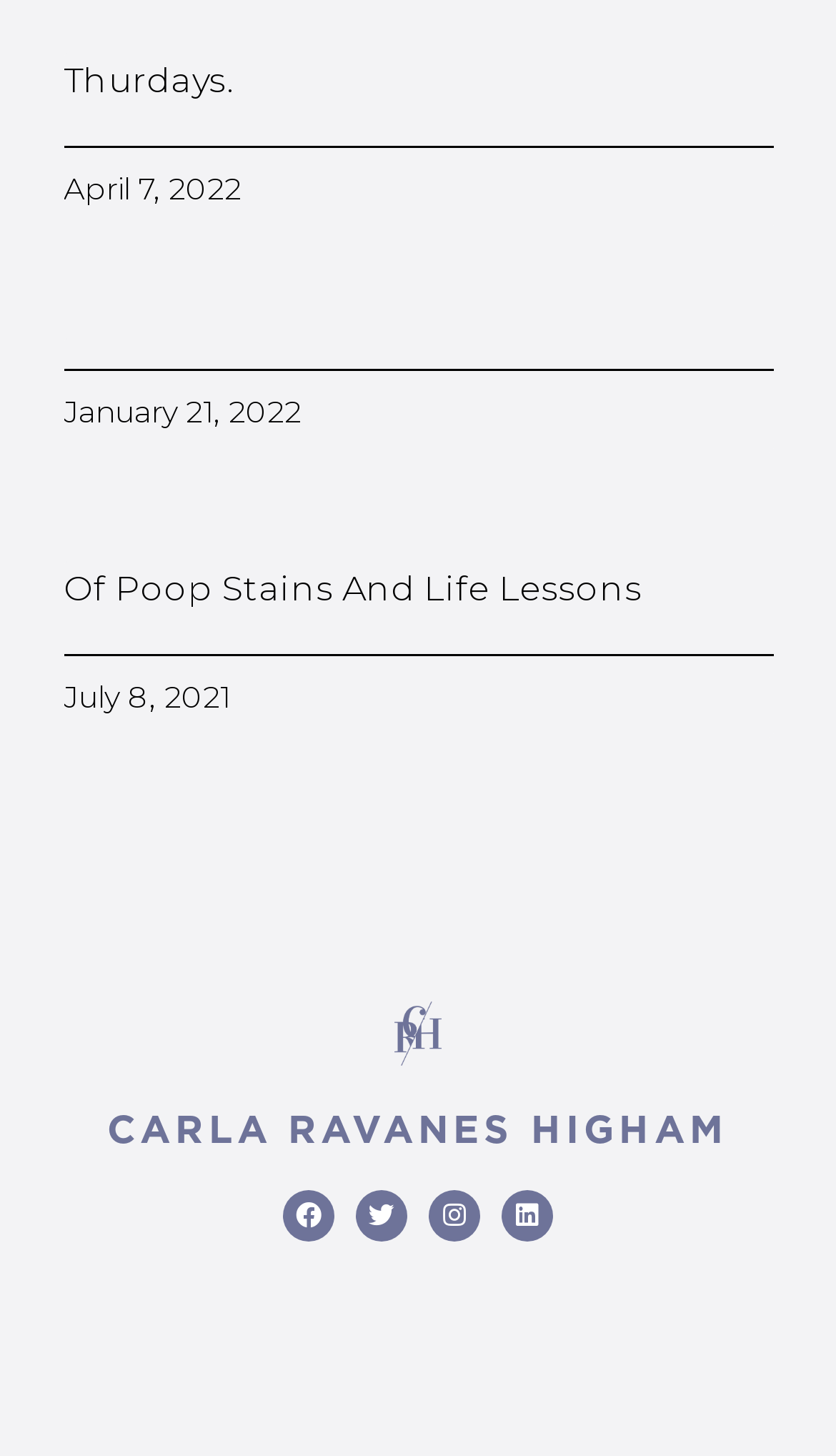What is the author's name?
Based on the image, give a one-word or short phrase answer.

CARLA RAVANES HIGHAM